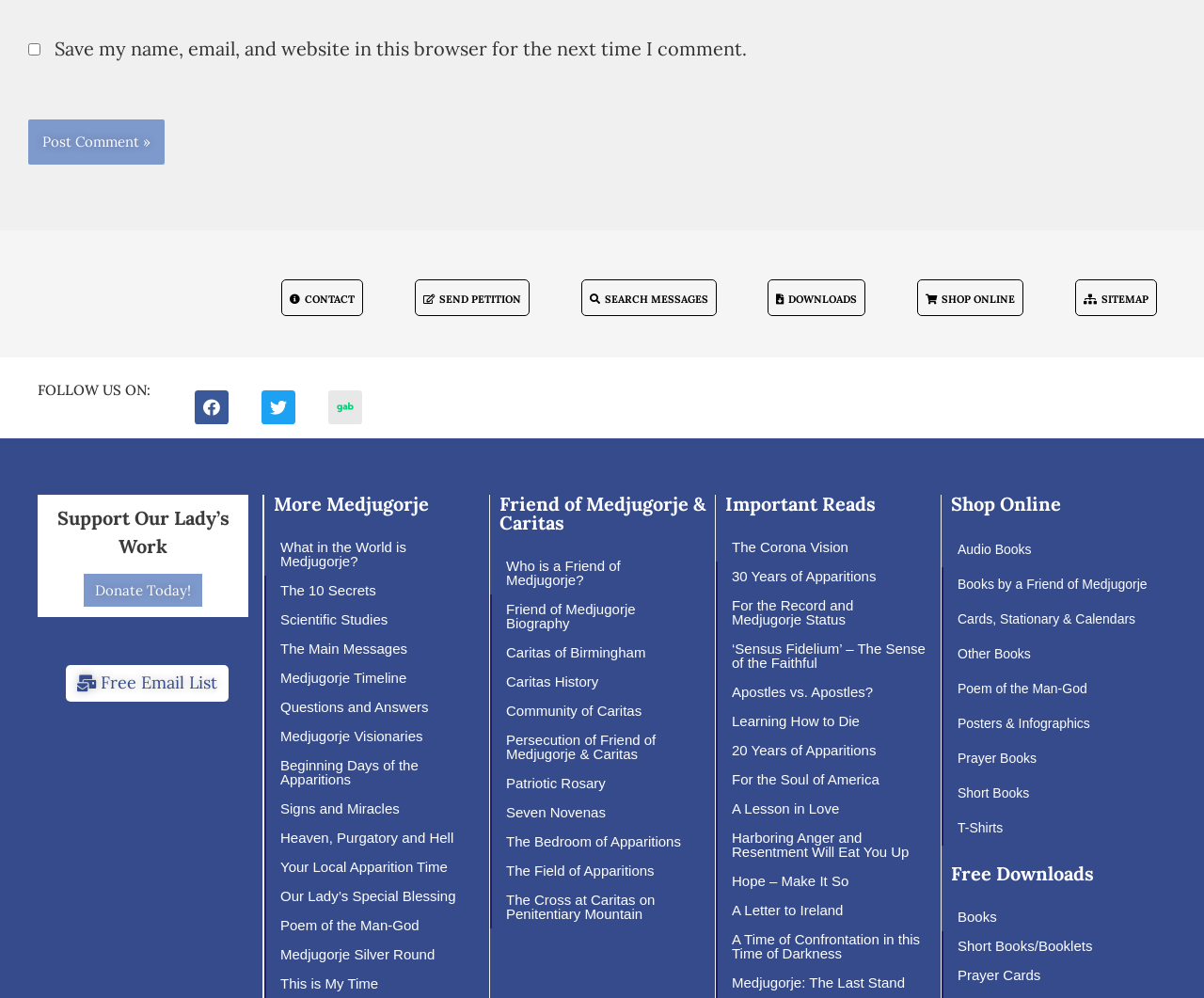Provide a short answer to the following question with just one word or phrase: What is the purpose of the checkbox at the bottom of the page?

Save comment information